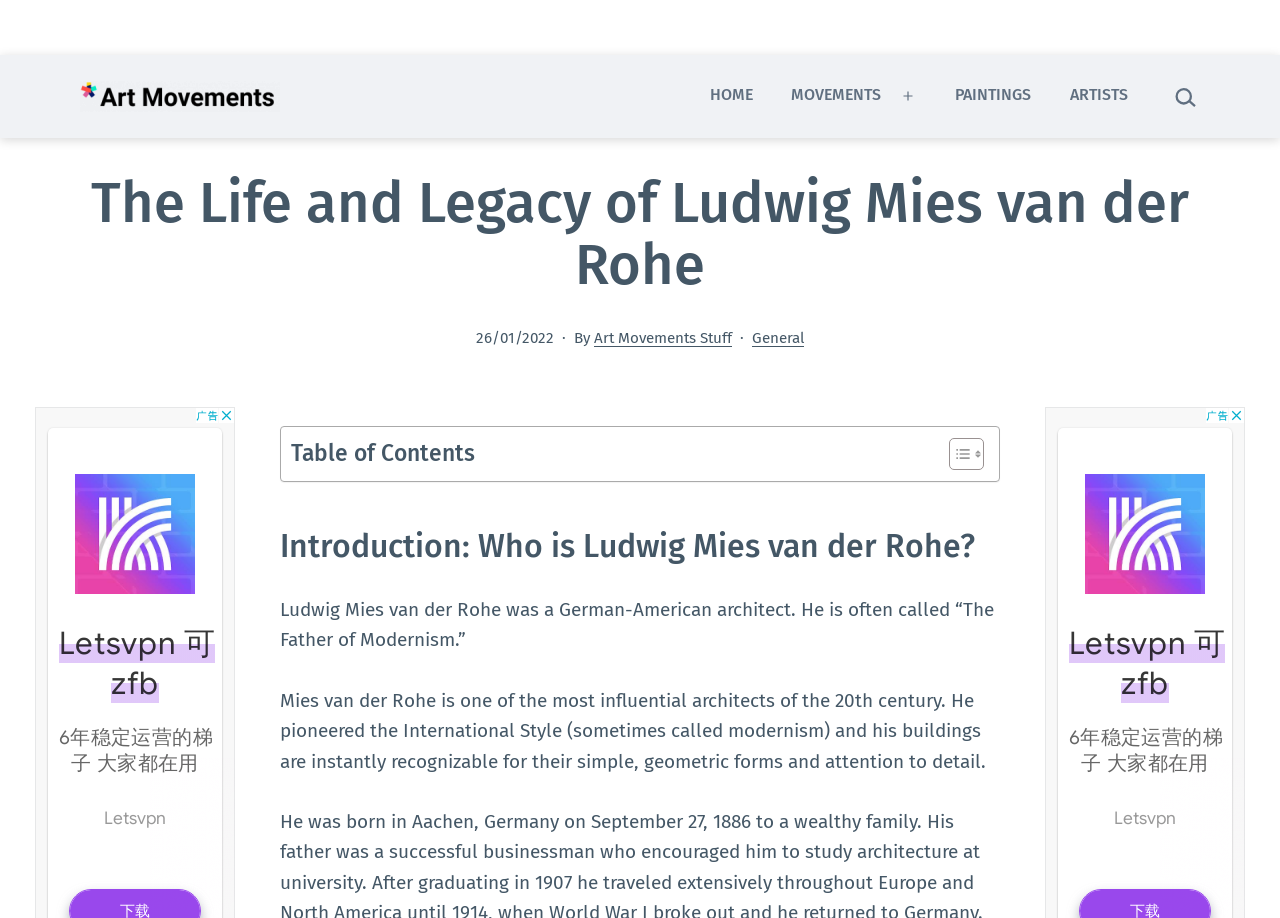Generate a thorough caption that explains the contents of the webpage.

The webpage is about the life and legacy of Ludwig Mies van der Rohe, a renowned German-American architect. At the top, there is a navigation menu with links to "HOME", "MOVEMENTS", "PAINTINGS", and "ARTISTS", as well as a search bar. Below the navigation menu, there is a header section with a title "The Life and Legacy of Ludwig Mies van der Rohe" and some metadata, including the publication date and author.

The main content of the webpage is divided into sections, starting with an introduction to Ludwig Mies van der Rohe. This section is located near the top center of the page and contains a brief description of the architect's life and work. Below the introduction, there is a table of contents with a toggle button to expand or collapse it.

The rest of the webpage is dedicated to a detailed biography of Ludwig Mies van der Rohe, with multiple paragraphs of text describing his life, career, and architectural style. The text is arranged in a single column, with no images or other multimedia elements interrupting the flow of the content. Overall, the webpage has a clean and simple design, with a focus on presenting information about Ludwig Mies van der Rohe's life and legacy.